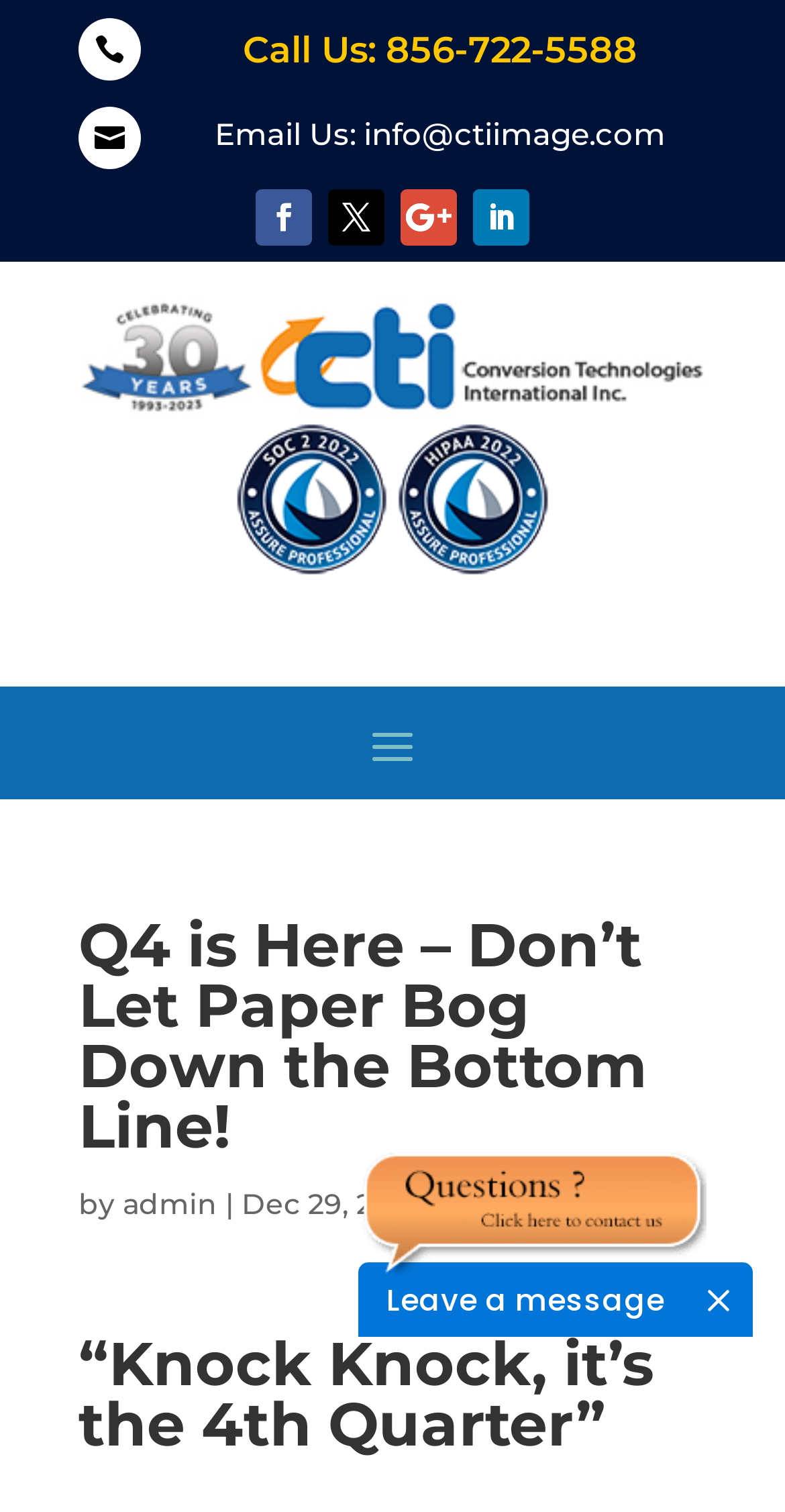Who is the author of the latest article?
Refer to the image and provide a one-word or short phrase answer.

admin